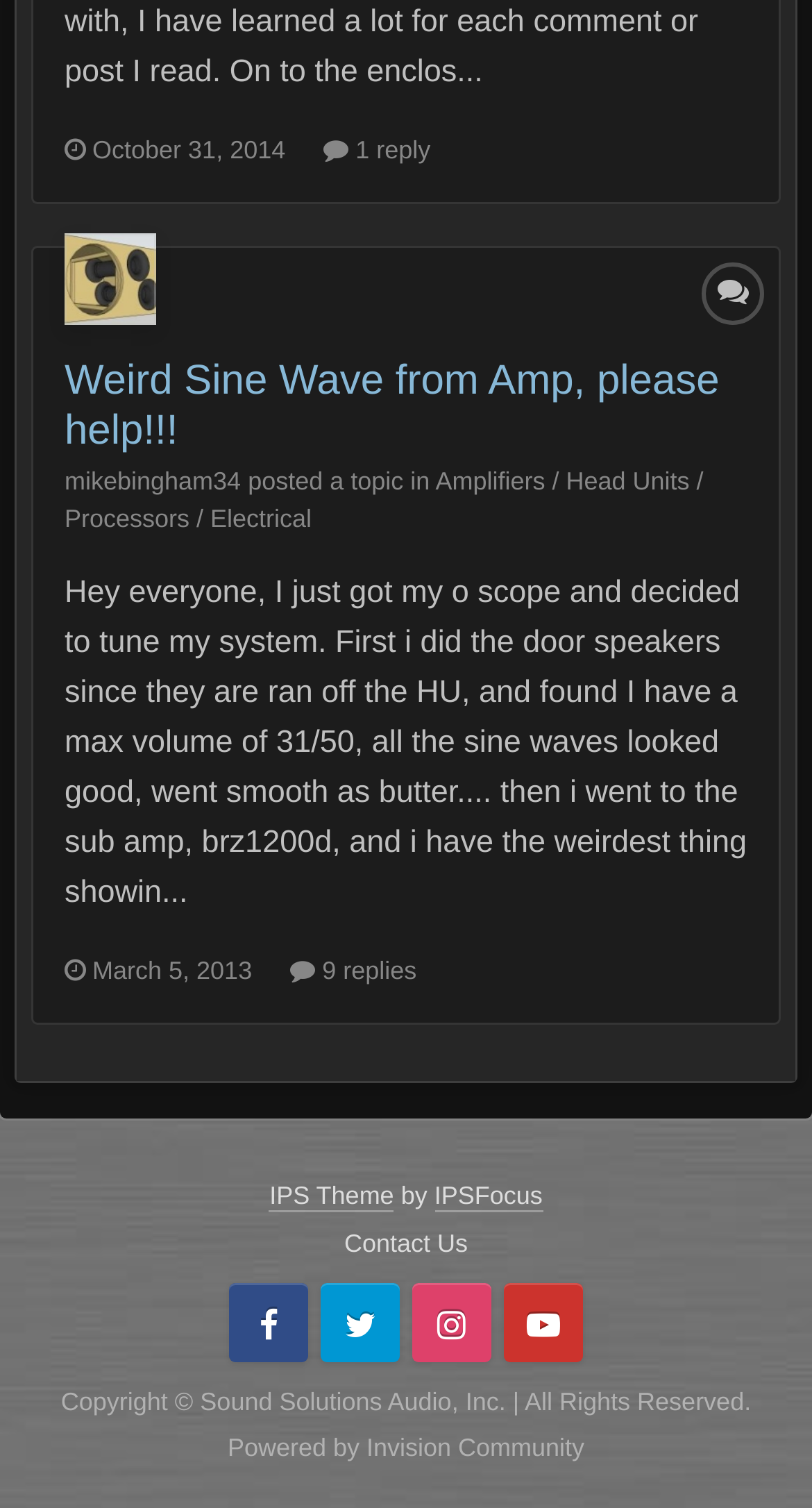Identify the bounding box for the given UI element using the description provided. Coordinates should be in the format (top-left x, top-left y, bottom-right x, bottom-right y) and must be between 0 and 1. Here is the description: Twitter

[0.395, 0.851, 0.492, 0.903]